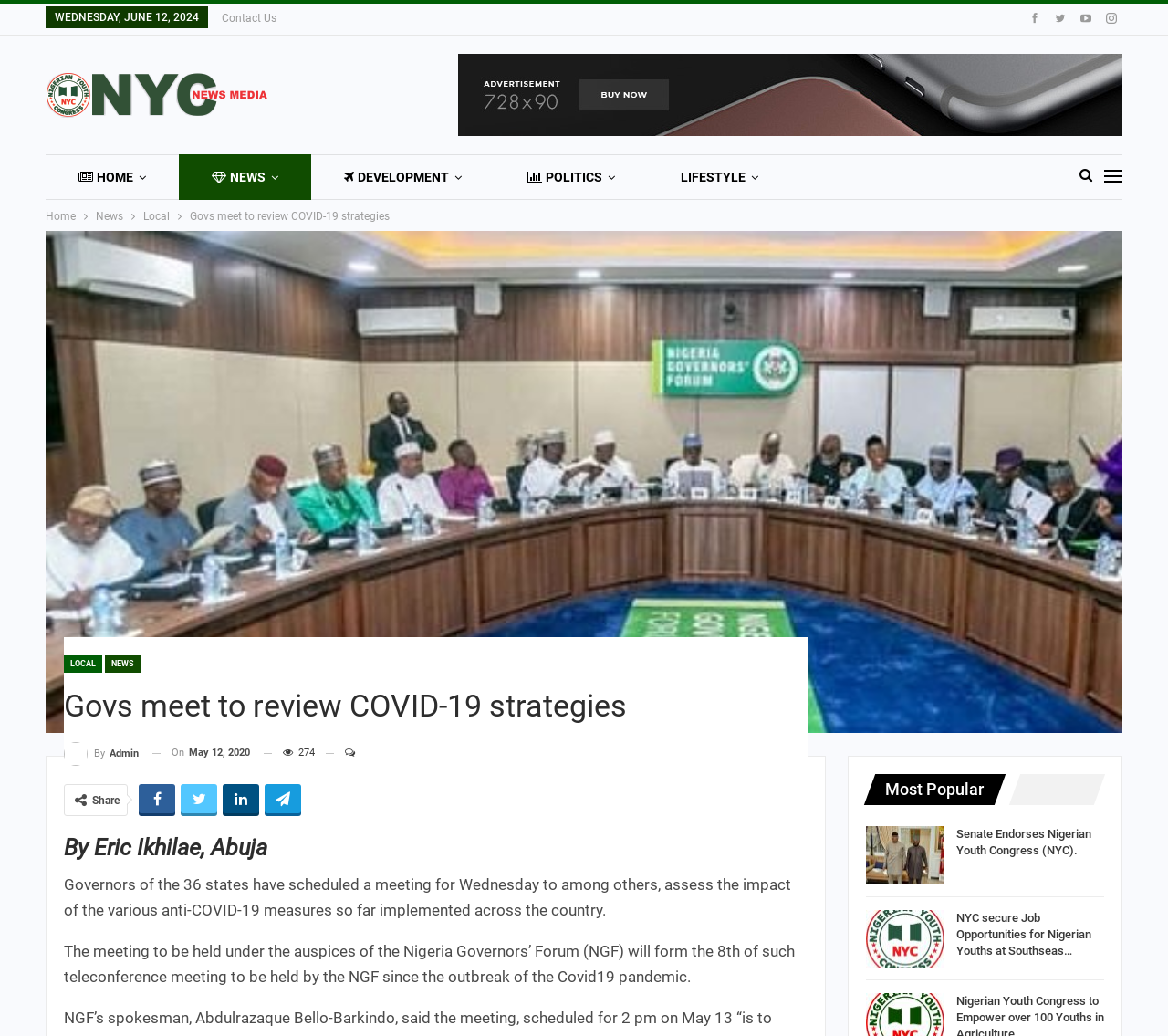Identify the bounding box coordinates for the element that needs to be clicked to fulfill this instruction: "Click the 'Contact Us' link". Provide the coordinates in the format of four float numbers between 0 and 1: [left, top, right, bottom].

[0.19, 0.011, 0.237, 0.024]